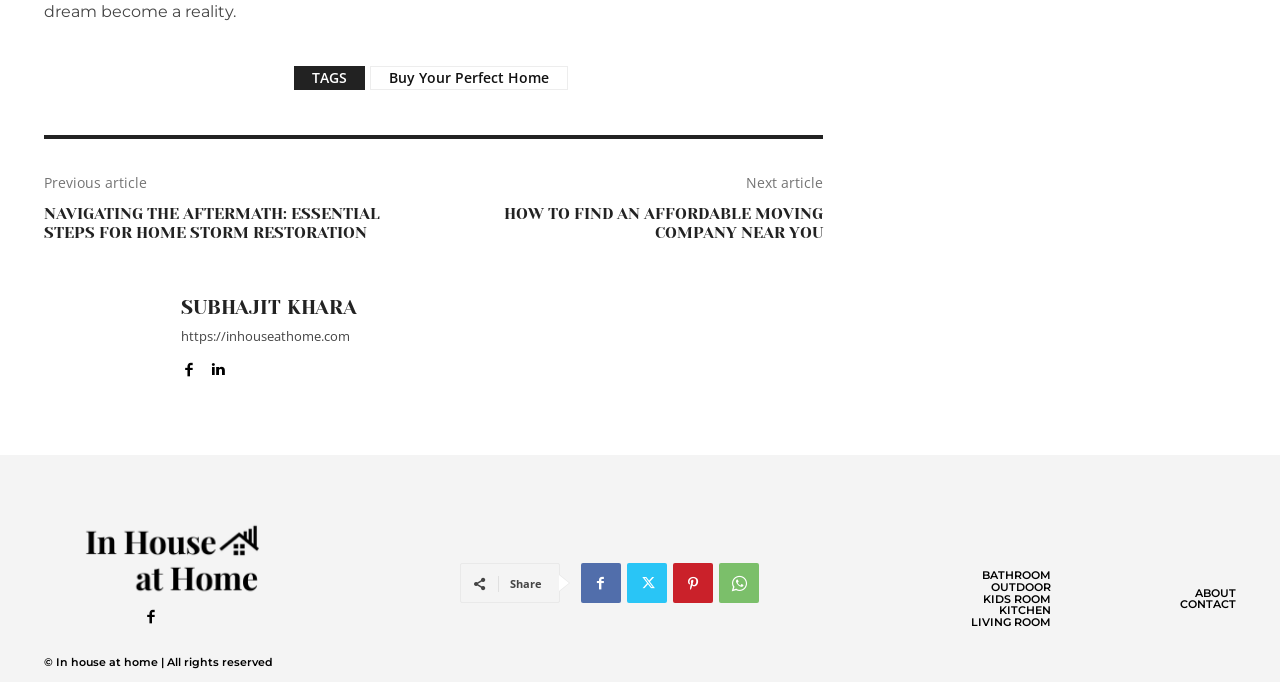Bounding box coordinates are specified in the format (top-left x, top-left y, bottom-right x, bottom-right y). All values are floating point numbers bounded between 0 and 1. Please provide the bounding box coordinate of the region this sentence describes: Opt-out preferences

None